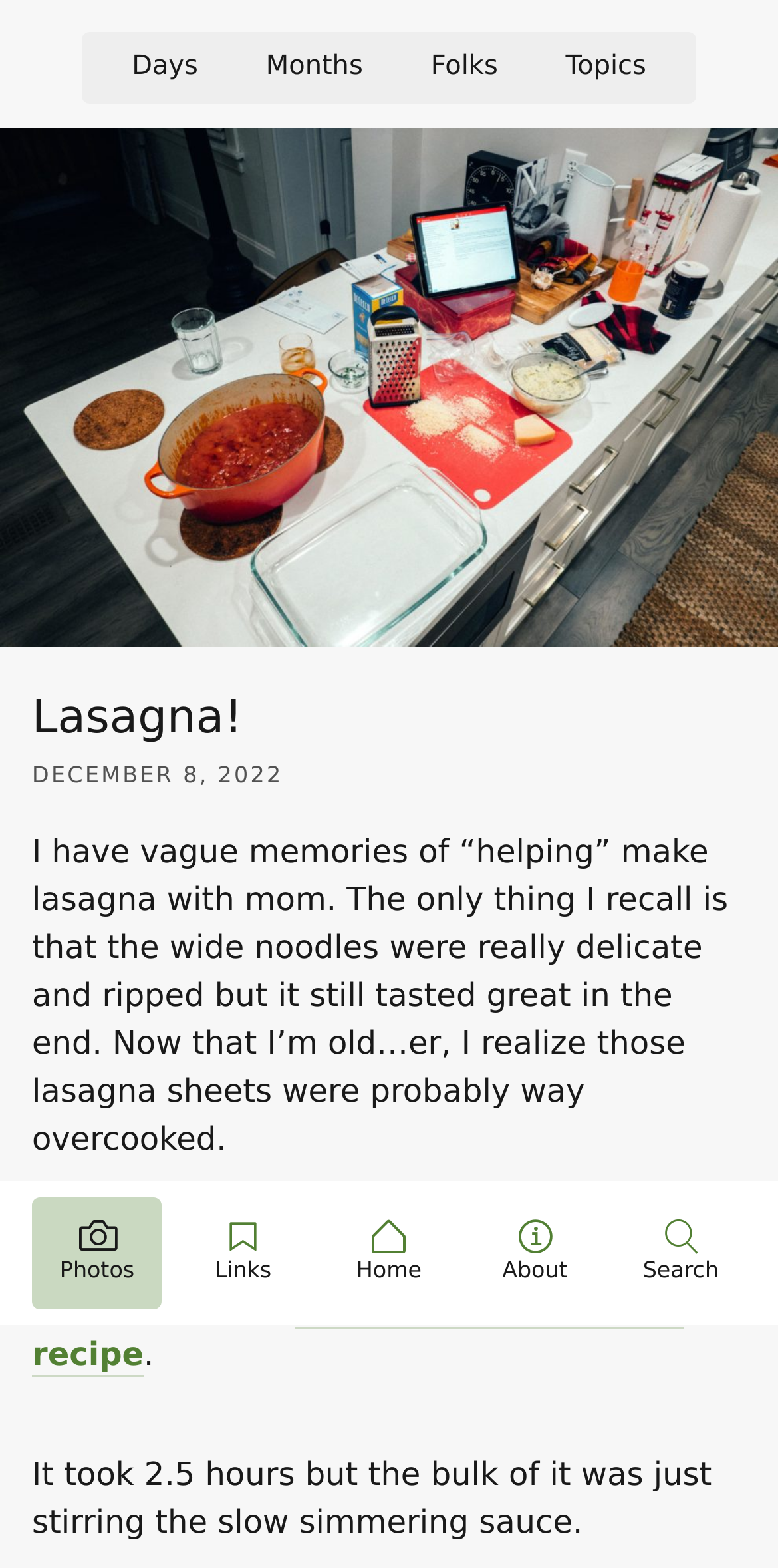What is the author's realization about the lasagna sheets?
Analyze the image and deliver a detailed answer to the question.

The author realizes that the lasagna sheets they used as a child were probably way overcooked, which is a lesson they learned as they grew older.